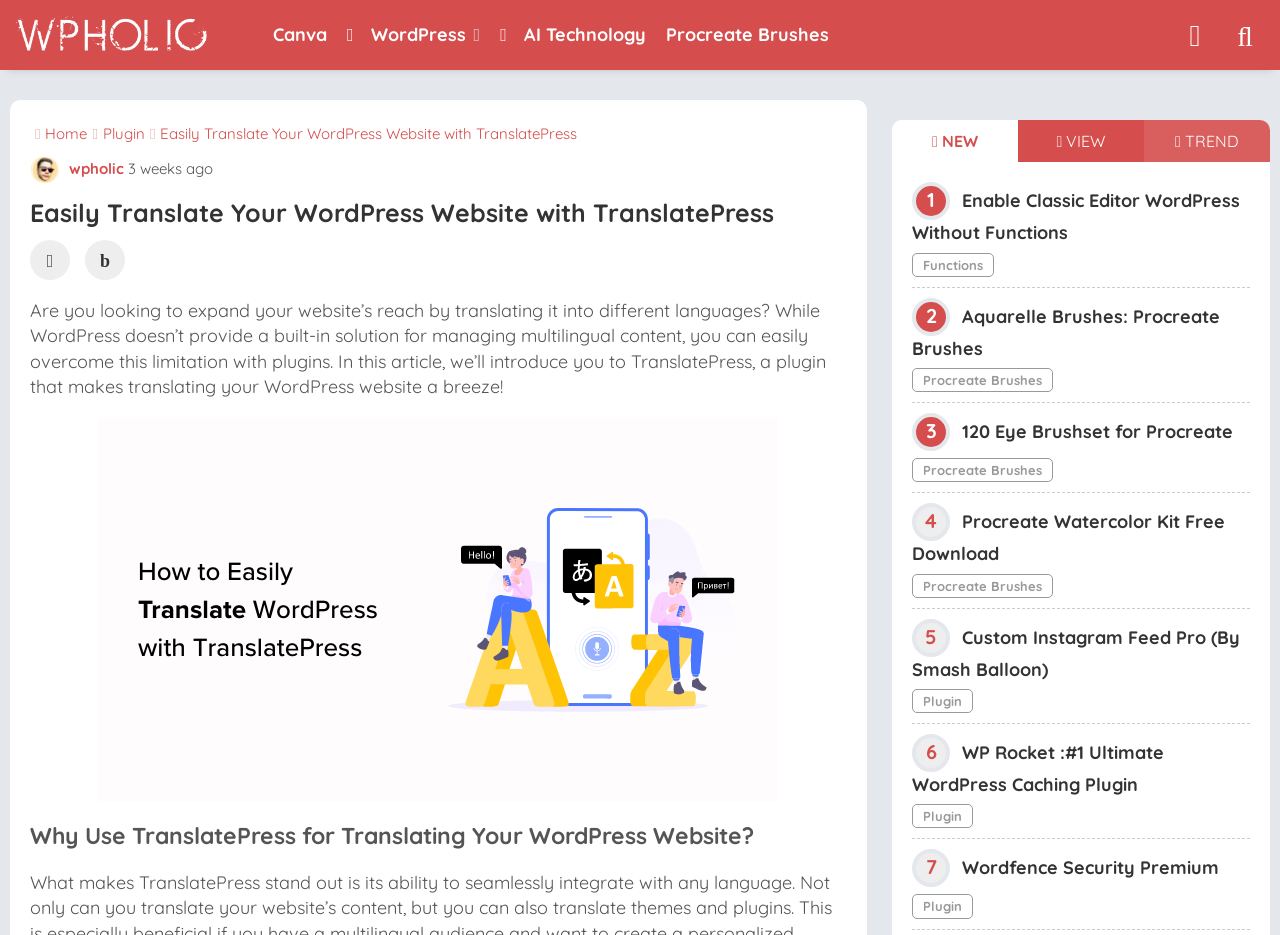Please locate the bounding box coordinates for the element that should be clicked to achieve the following instruction: "Learn about Procreate Brushes". Ensure the coordinates are given as four float numbers between 0 and 1, i.e., [left, top, right, bottom].

[0.712, 0.394, 0.823, 0.419]